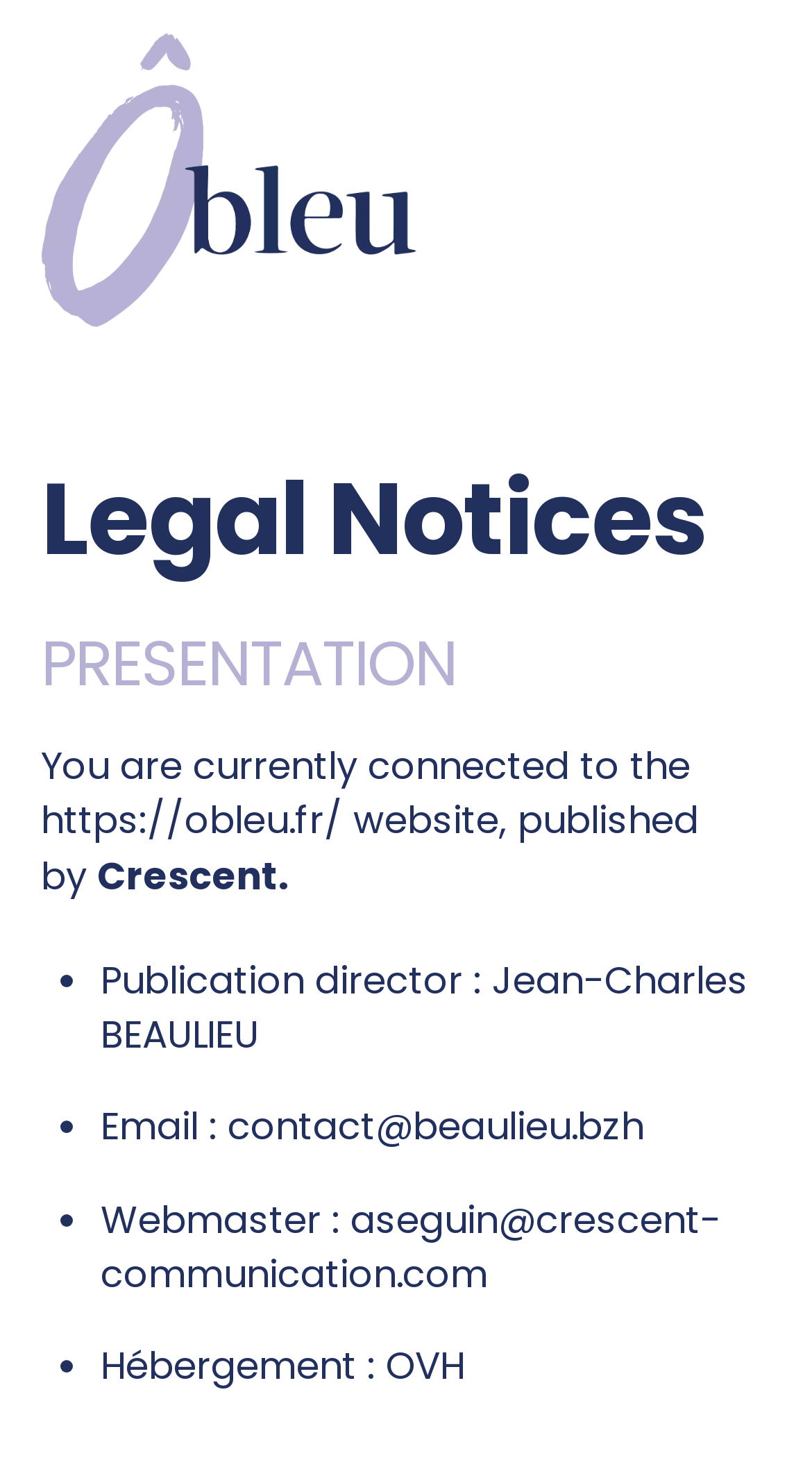Answer the question below with a single word or a brief phrase: 
Who is the publication director?

Jean-Charles BEAULIEU